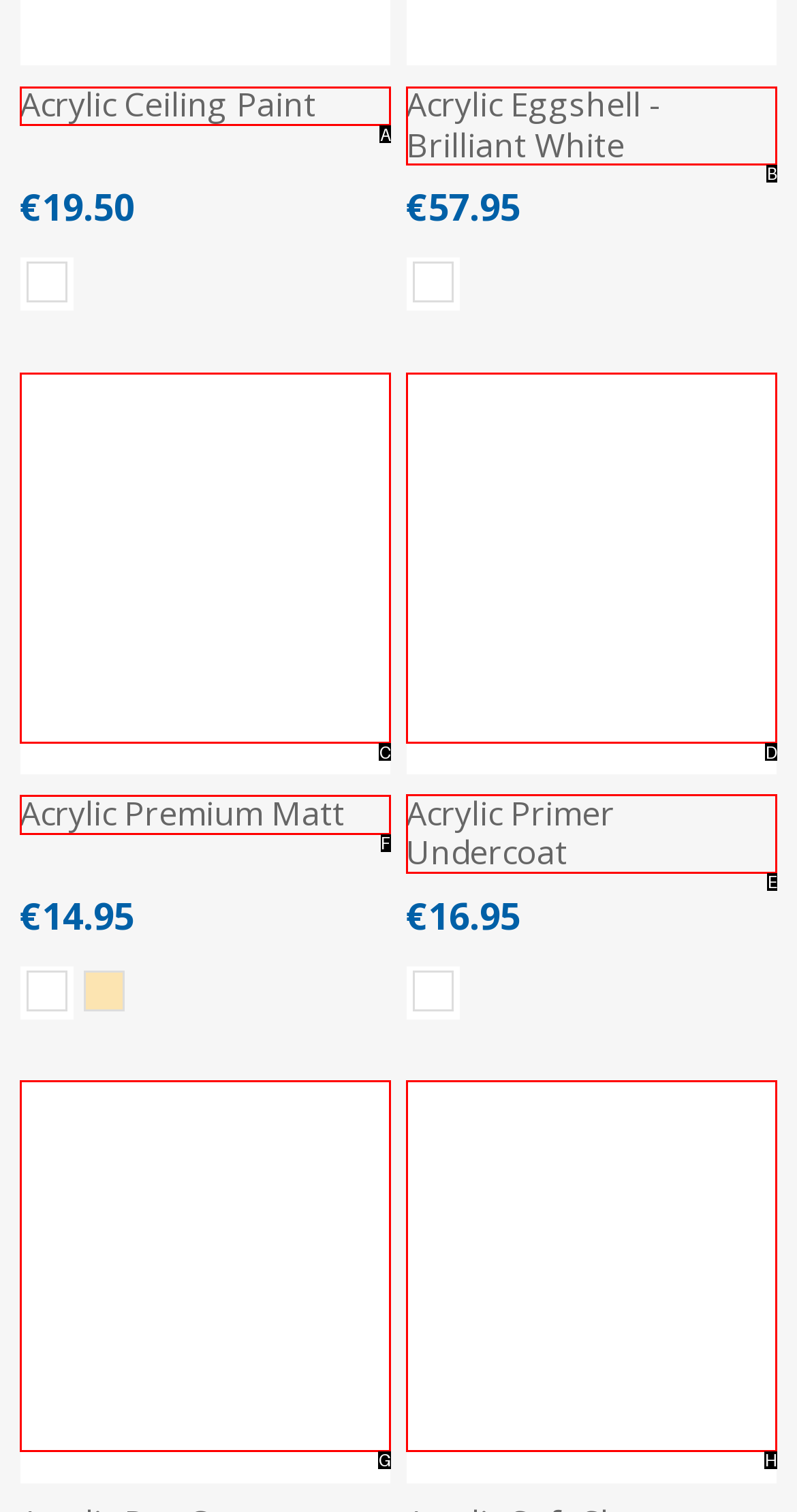Identify the HTML element to click to fulfill this task: View Acrylic Premium Matt product
Answer with the letter from the given choices.

F